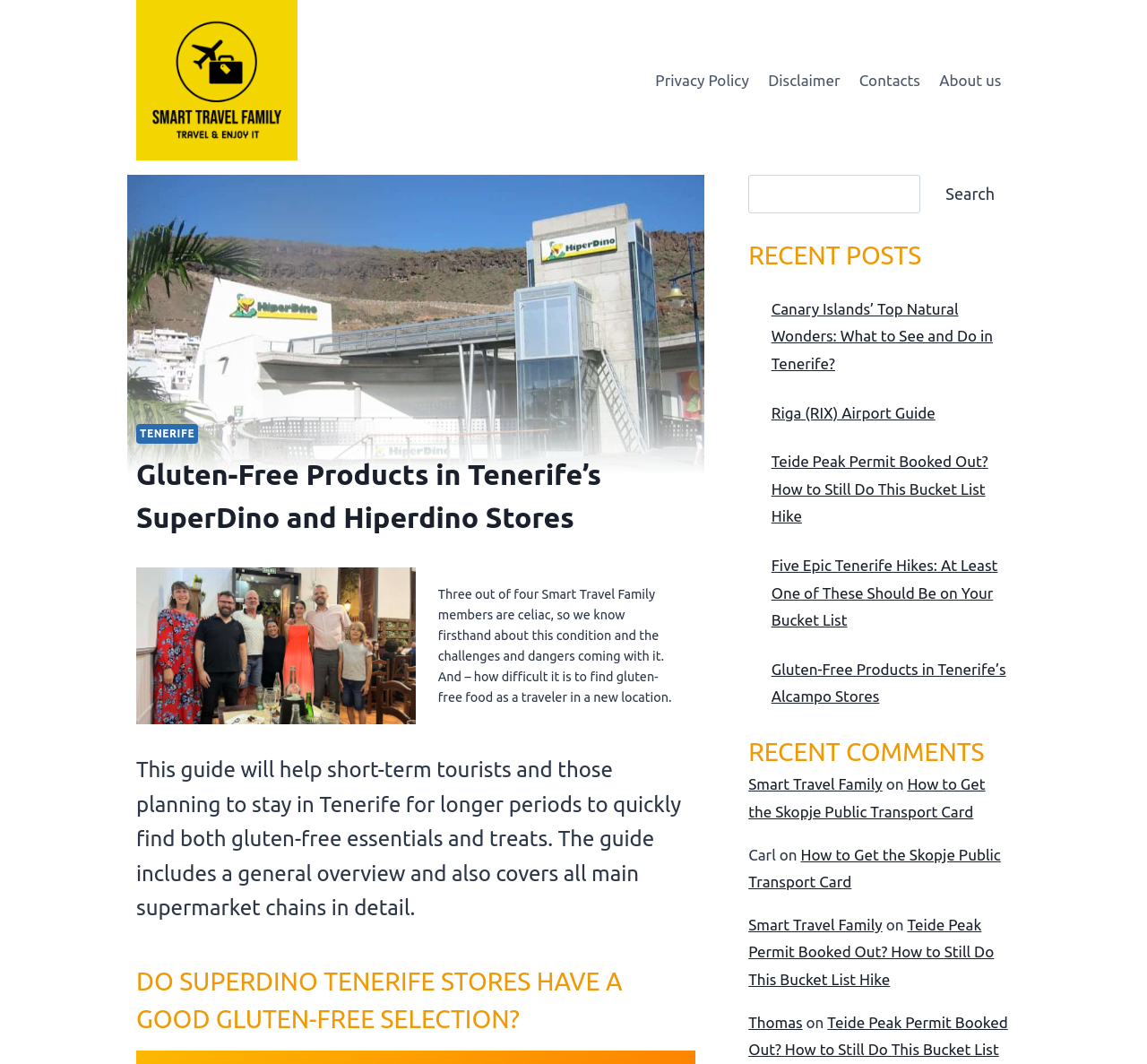Using the information in the image, give a detailed answer to the following question: What is the name of the supermarket chain mentioned?

I found the answer by looking at the image of the SuperDino storefront in Canary Islands and the heading 'DO SUPERDINO TENERIFE STORES HAVE A GOOD GLUTEN-FREE SELECTION?' which suggests that SuperDino is a supermarket chain in Tenerife.